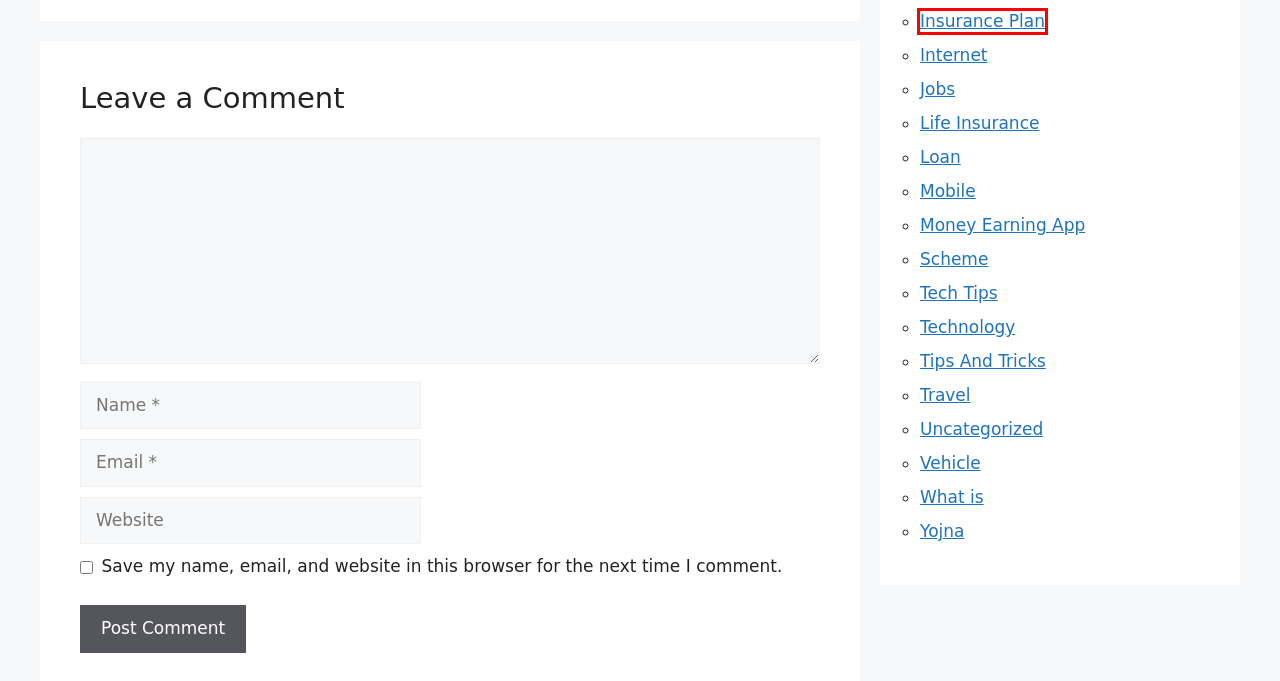Look at the given screenshot of a webpage with a red rectangle bounding box around a UI element. Pick the description that best matches the new webpage after clicking the element highlighted. The descriptions are:
A. Mobile – Active News Today
B. Scheme – Active News Today
C. Jobs – Active News Today
D. Yojna – Active News Today
E. Insurance Plan – Active News Today
F. Uncategorized – Active News Today
G. Tech Tips – Active News Today
H. Internet – Active News Today

E